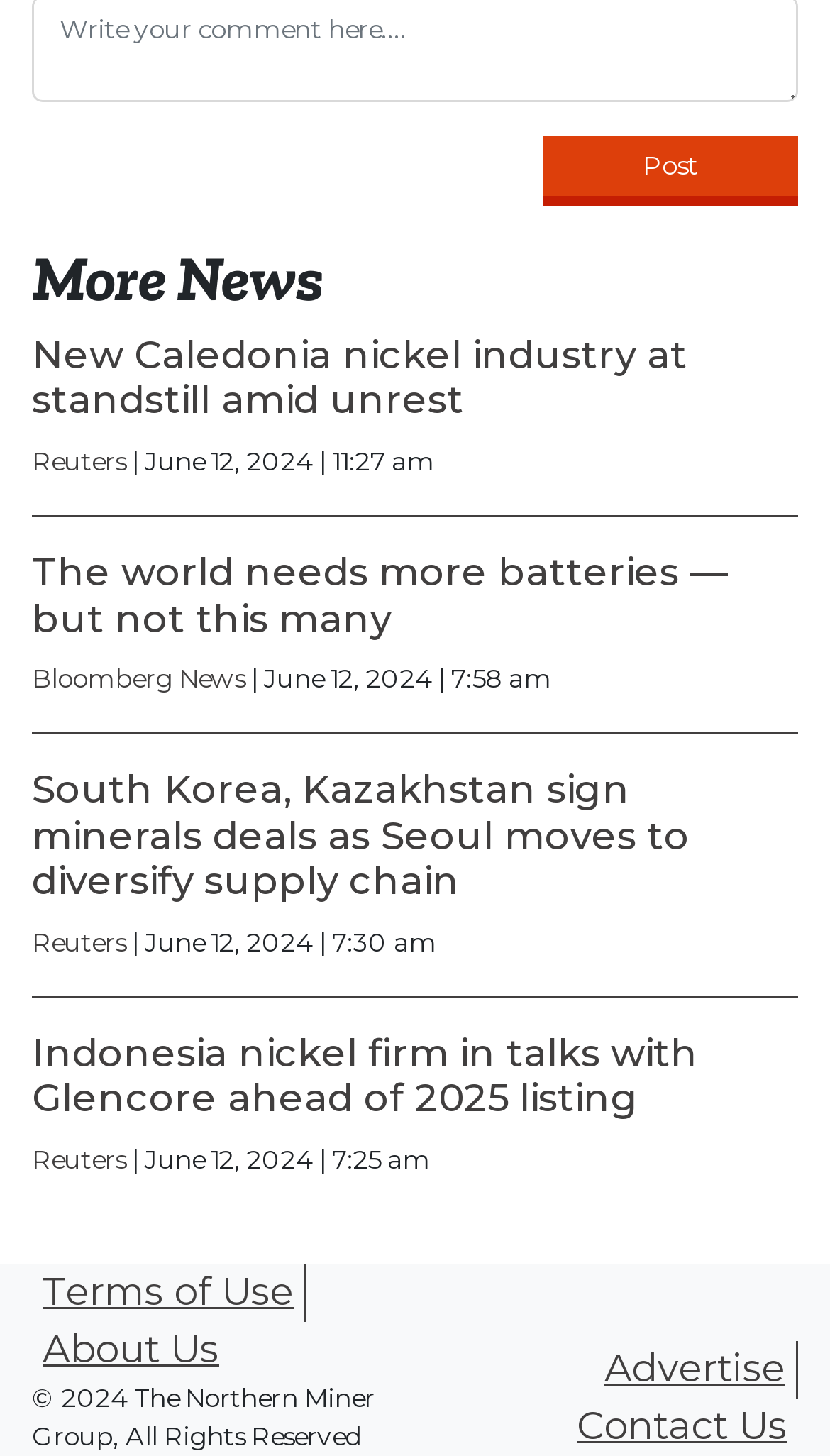Pinpoint the bounding box coordinates of the element you need to click to execute the following instruction: "Read more about New Caledonia nickel industry". The bounding box should be represented by four float numbers between 0 and 1, in the format [left, top, right, bottom].

[0.038, 0.254, 0.828, 0.318]